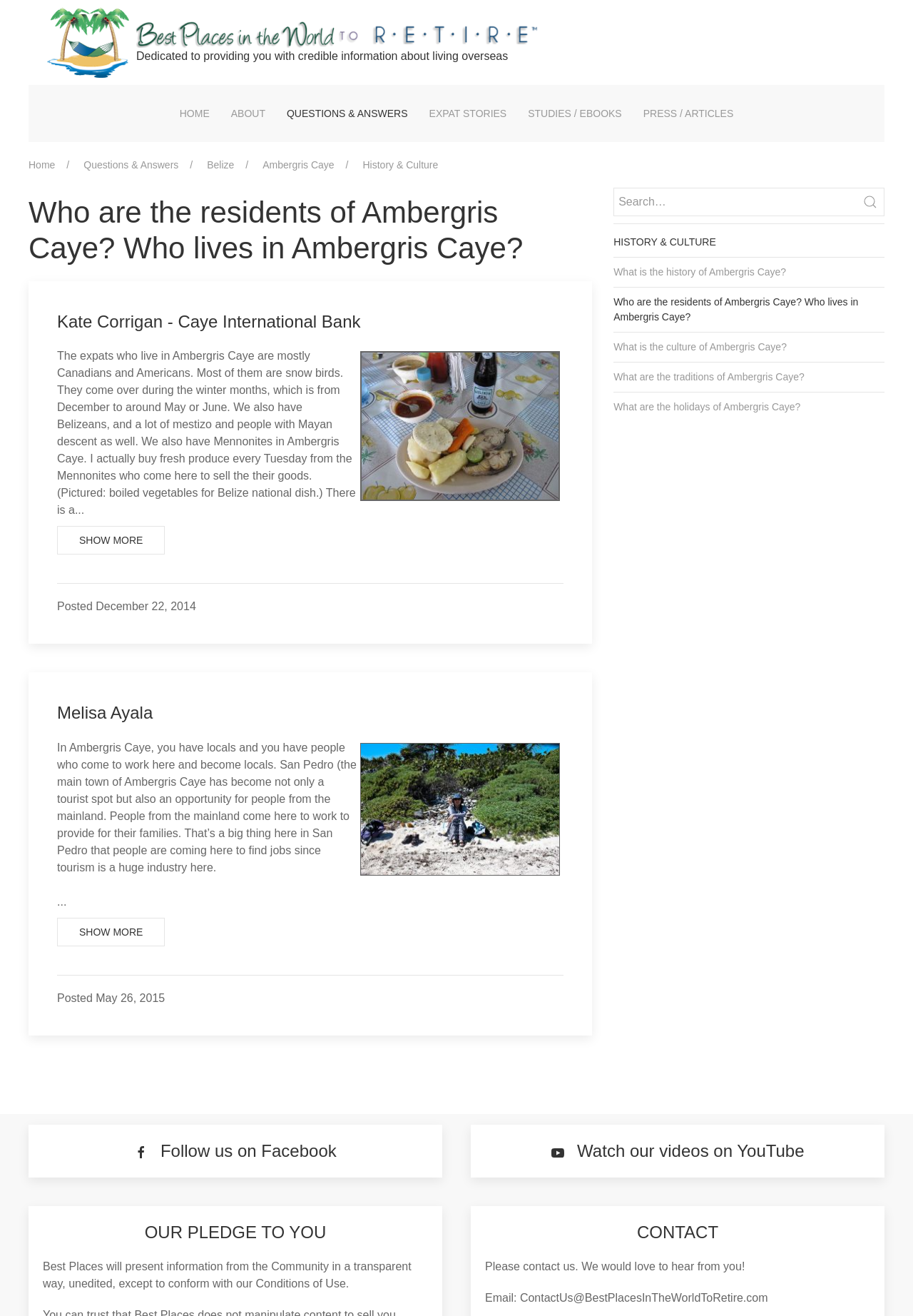Pinpoint the bounding box coordinates of the clickable area needed to execute the instruction: "Follow us on Facebook". The coordinates should be specified as four float numbers between 0 and 1, i.e., [left, top, right, bottom].

[0.0, 0.855, 0.484, 0.895]